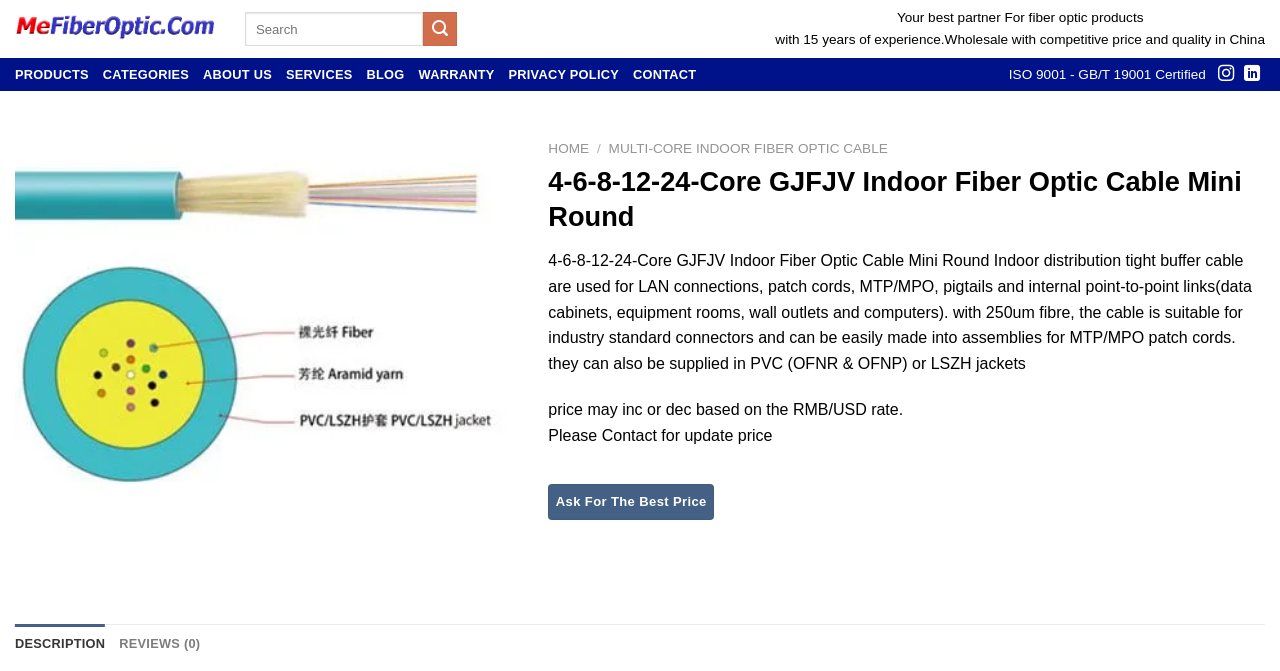Look at the image and write a detailed answer to the question: 
What type of product is being described?

Based on the webpage content, specifically the heading '4-6-8-12-24-Core GJFJV Indoor Fiber Optic Cable Mini Round' and the description text, it is clear that the product being described is a type of fiber optic cable.